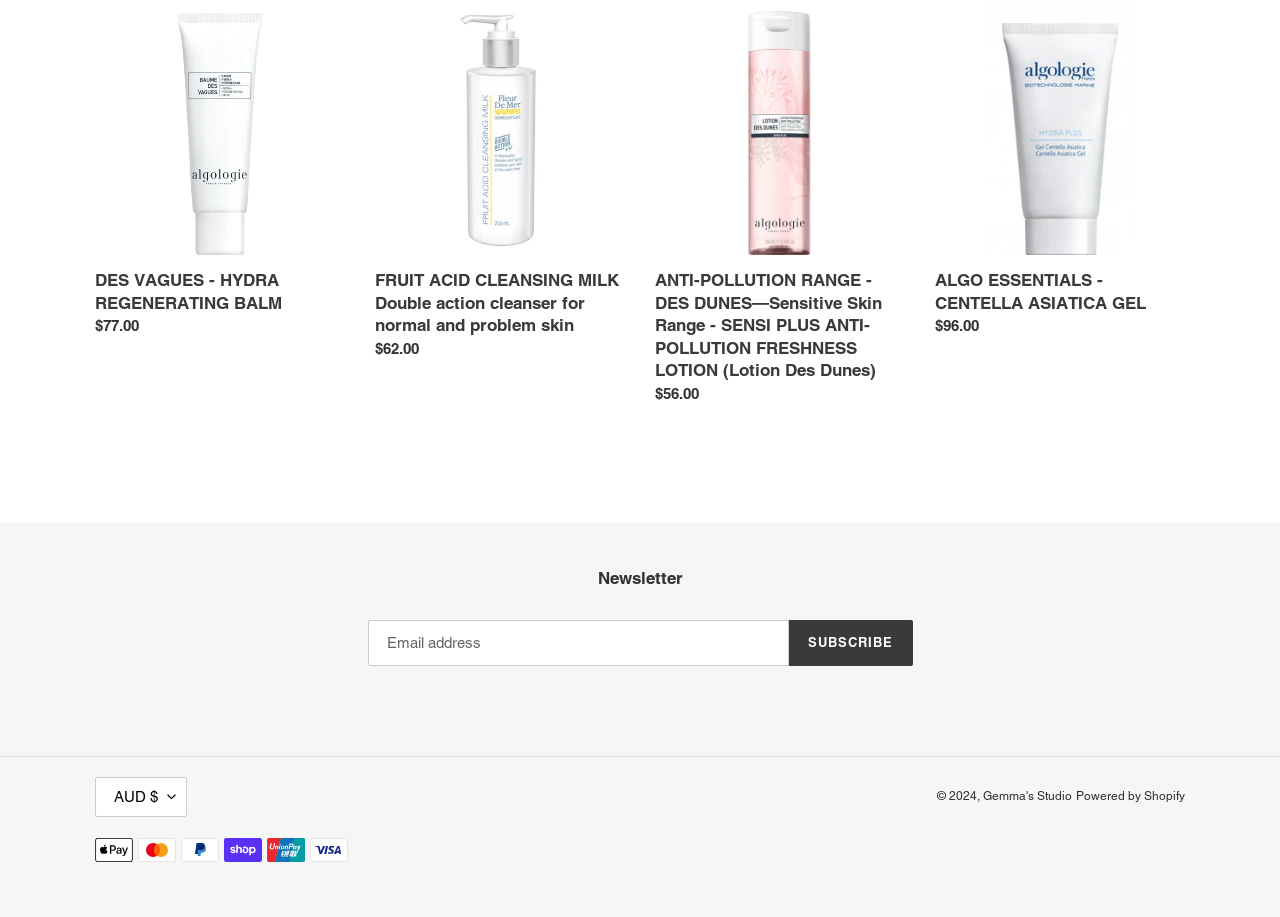Locate the bounding box coordinates of the clickable region necessary to complete the following instruction: "View FRUIT ACID CLEANSING MILK product". Provide the coordinates in the format of four float numbers between 0 and 1, i.e., [left, top, right, bottom].

[0.293, 0.006, 0.488, 0.402]